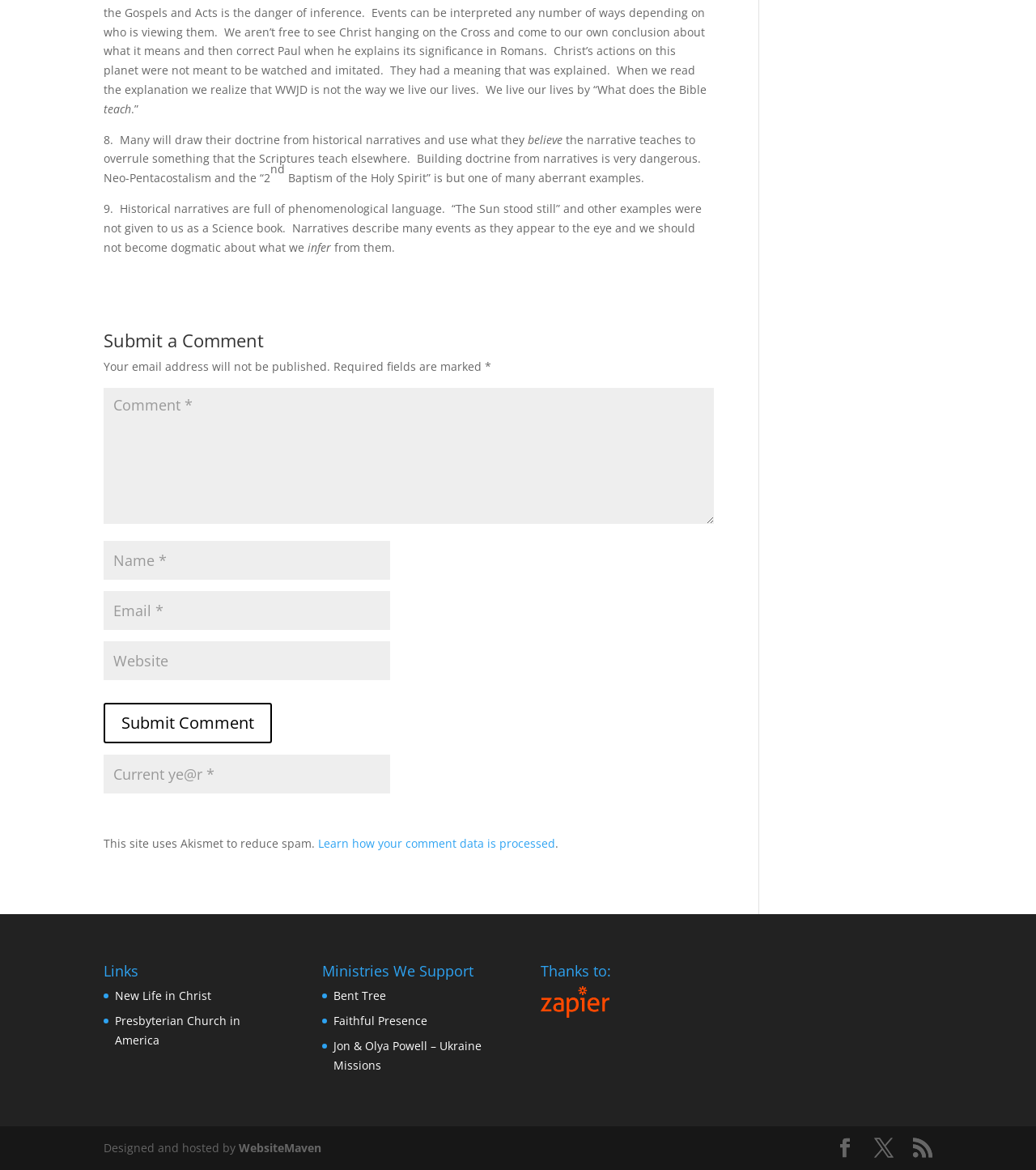Can you pinpoint the bounding box coordinates for the clickable element required for this instruction: "Advertise with us"? The coordinates should be four float numbers between 0 and 1, i.e., [left, top, right, bottom].

None